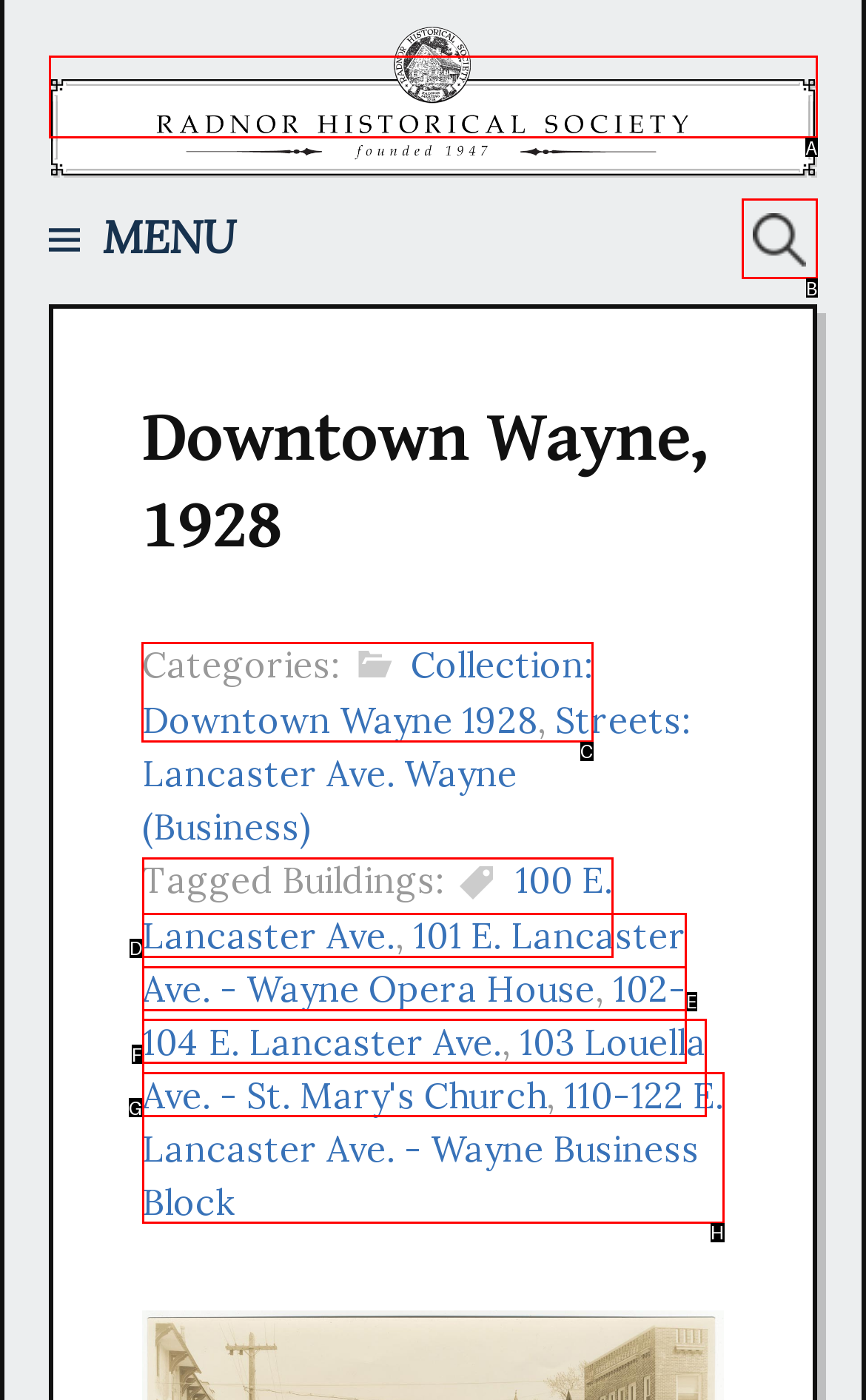Please indicate which option's letter corresponds to the task: Explore Collection: Downtown Wayne 1928 by examining the highlighted elements in the screenshot.

C